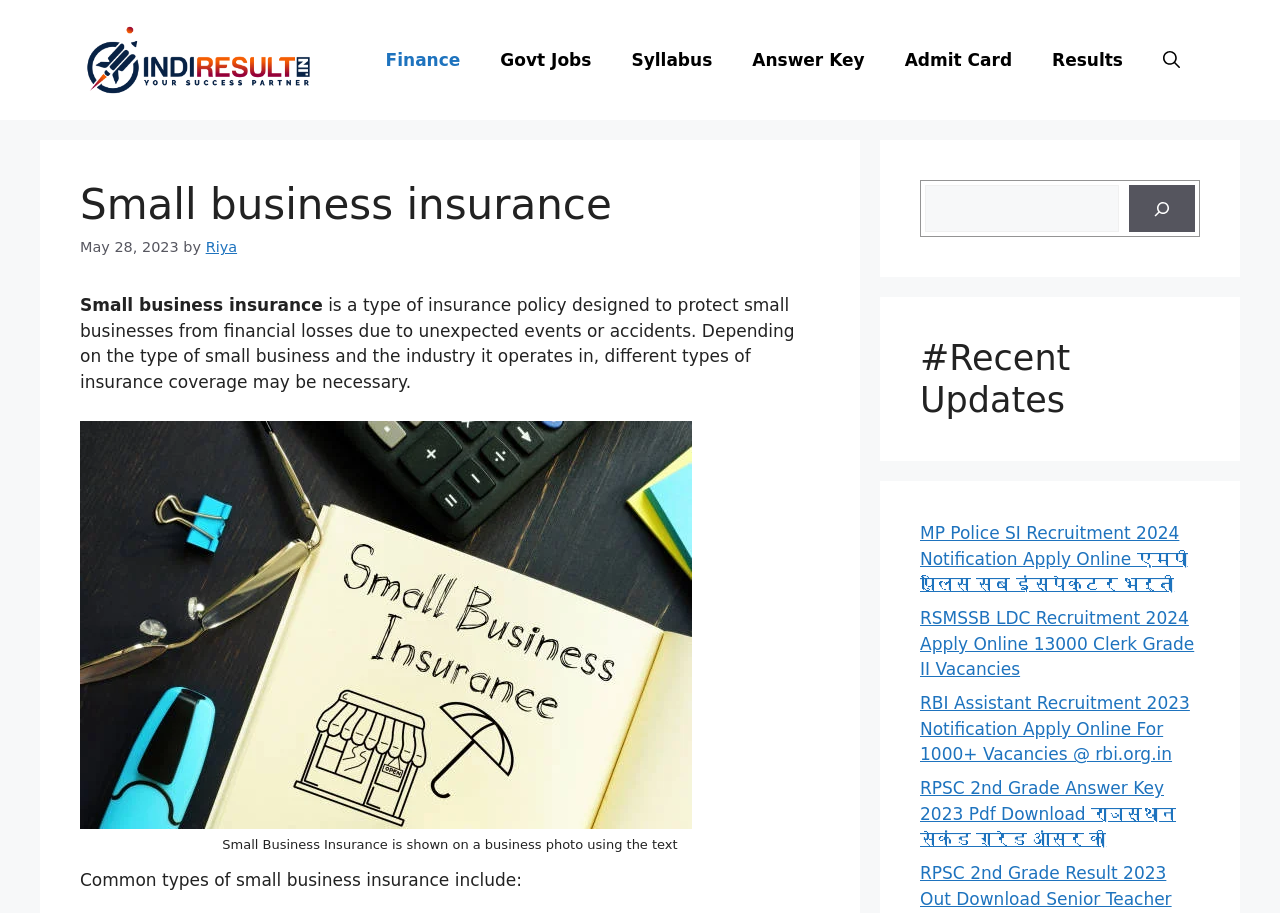Answer the following in one word or a short phrase: 
What is the purpose of small business insurance?

Protect small businesses from financial losses